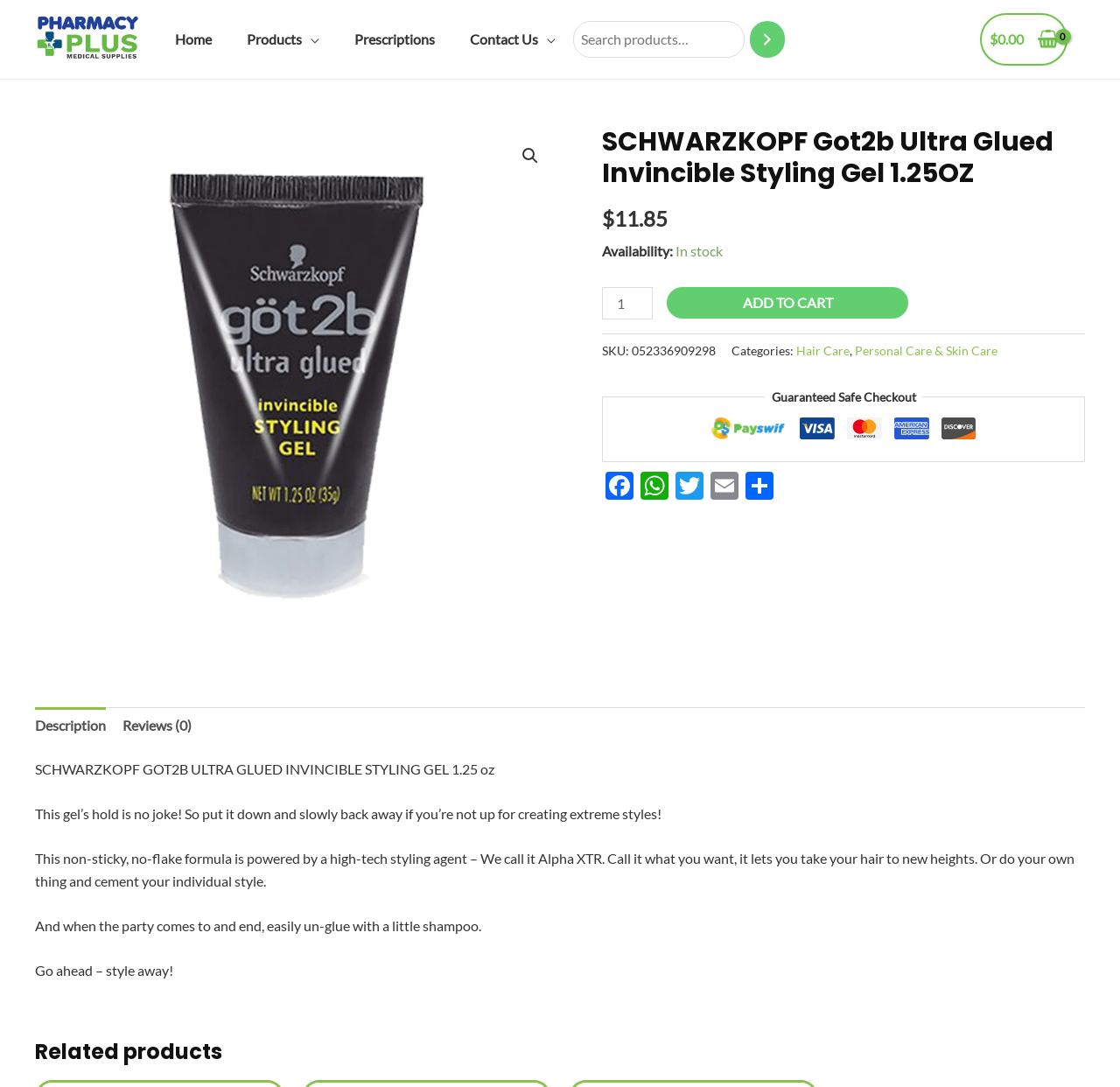Determine the coordinates of the bounding box that should be clicked to complete the instruction: "Check product reviews". The coordinates should be represented by four float numbers between 0 and 1: [left, top, right, bottom].

[0.109, 0.651, 0.171, 0.684]